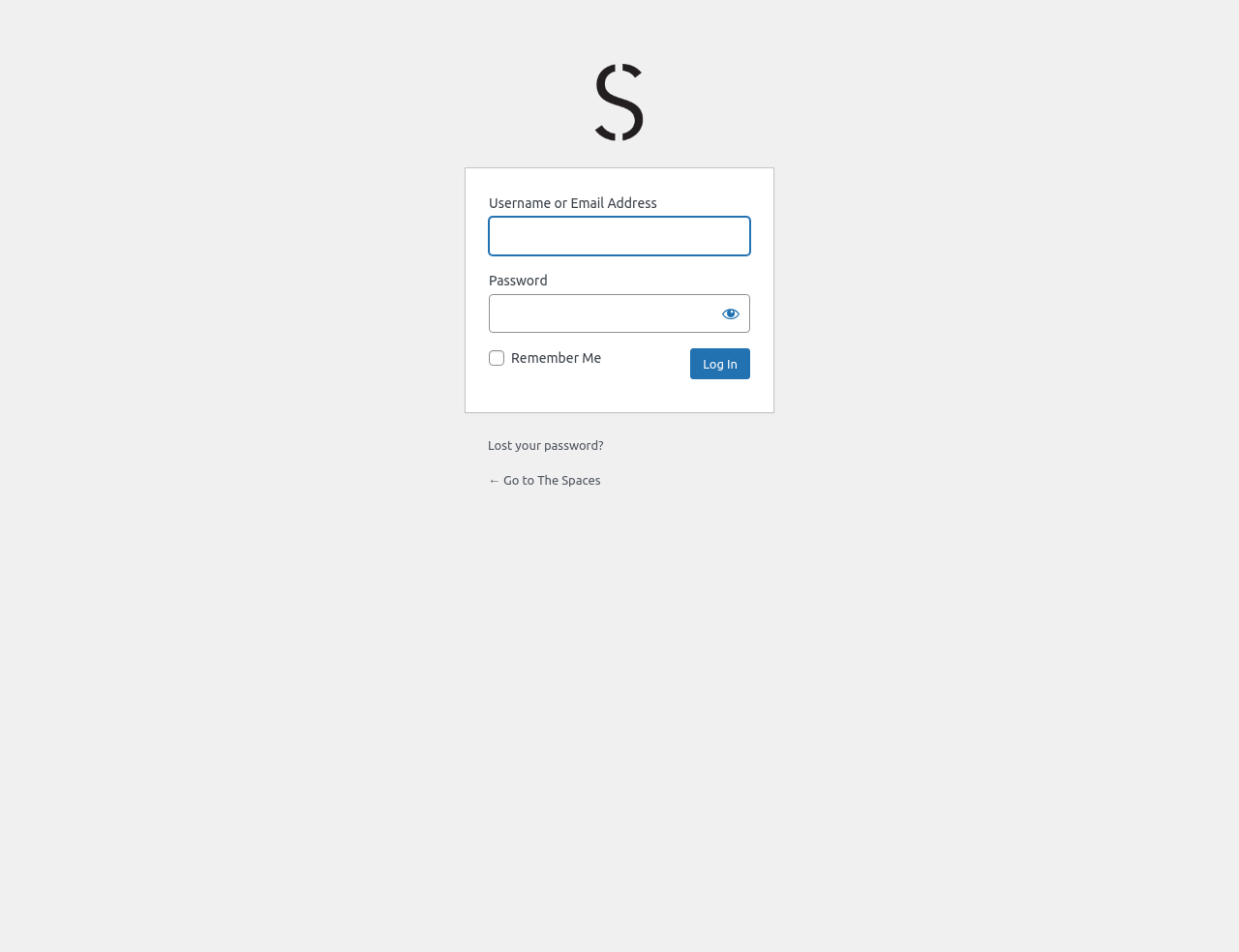What happens if the 'Remember Me' checkbox is checked?
Based on the screenshot, answer the question with a single word or phrase.

Save login info